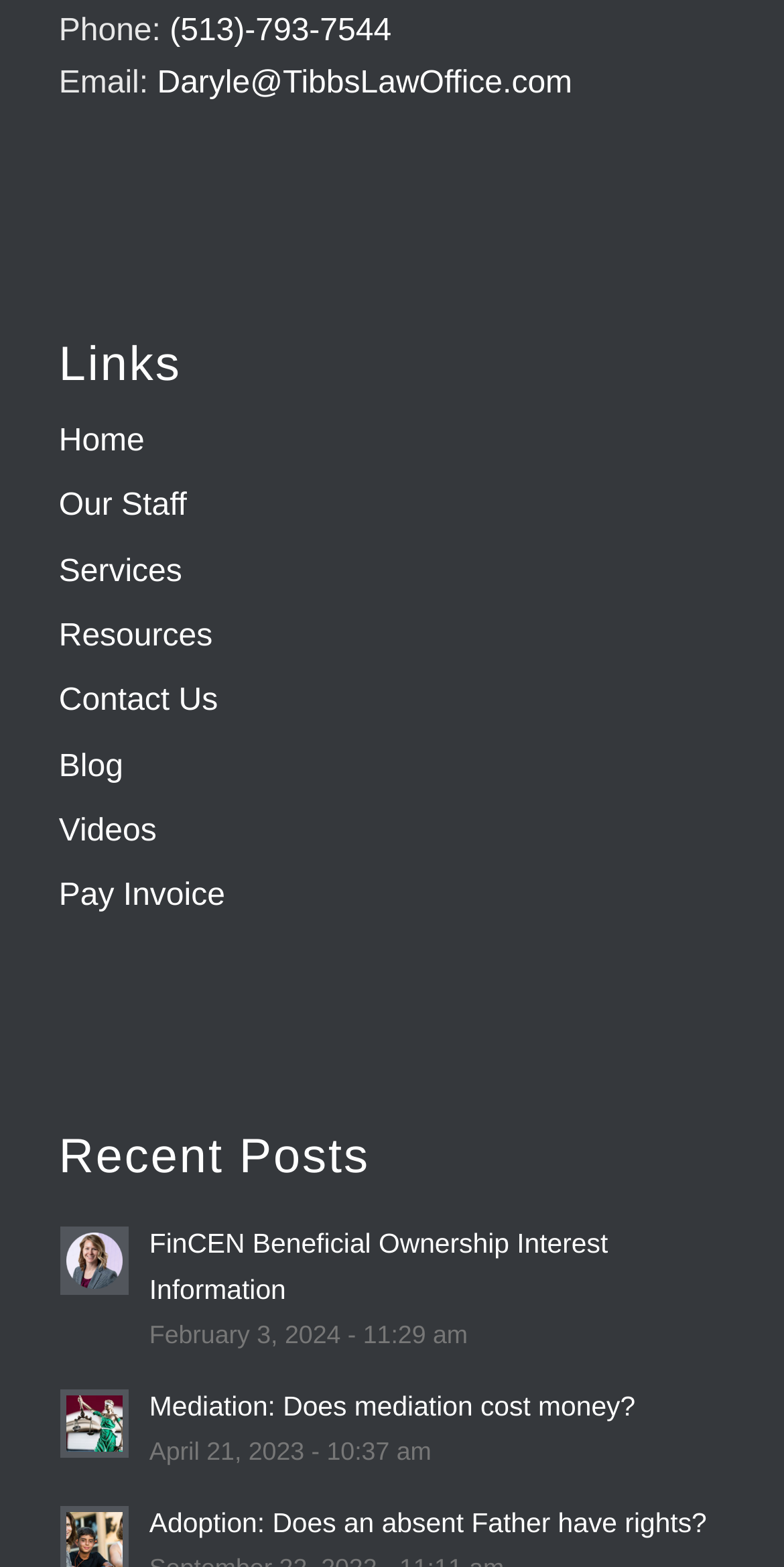What is the phone number of Tibbs Law Office?
Based on the visual content, answer with a single word or a brief phrase.

(513)-793-7544